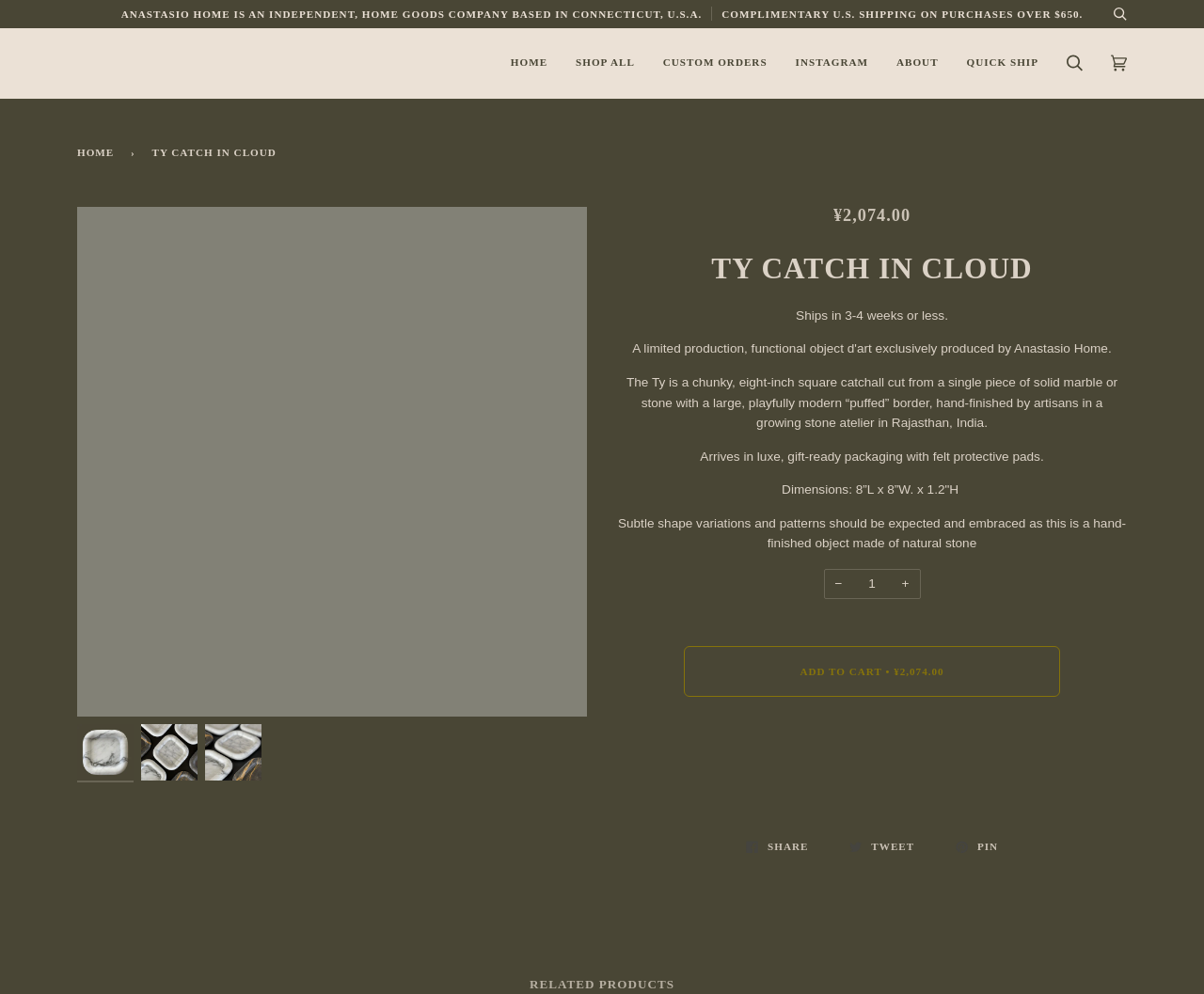Describe every aspect of the webpage comprehensively.

This webpage is about a product called "Ty Catch in Cloud" from Anastasio Home, a home goods company based in Connecticut, USA. The page has a navigation menu at the top with links to "HOME", "SHOP ALL", "CUSTOM ORDERS", "INSTAGRAM", "ABOUT", and "QUICK SHIP". There is also a search bar and a cart icon with a count of 0 items.

Below the navigation menu, there is a breadcrumb trail showing the current page's location, with links to "HOME" and "TY CATCH IN CLOUD". The main product image is displayed prominently, with a zoom button below it. There are also three smaller images of the product on the right side of the page.

The product description is divided into several sections. The first section has a heading "TY CATCH IN CLOUD" and a price of ¥2,074.00. The second section describes the product as a chunky, eight-inch square catchall made of solid marble or stone with a modern "puffed" border, hand-finished by artisans in India. The third section mentions that the product arrives in luxe, gift-ready packaging with felt protective pads.

The product details section lists the dimensions of the product as 8”L x 8”W x 1.2"H, and notes that subtle shape variations and patterns should be expected due to the natural stone material. There is also a quantity input field with a minus and plus button, and a button to add the product to the cart.

At the bottom of the page, there are social media links to share, tweet, or pin the product.